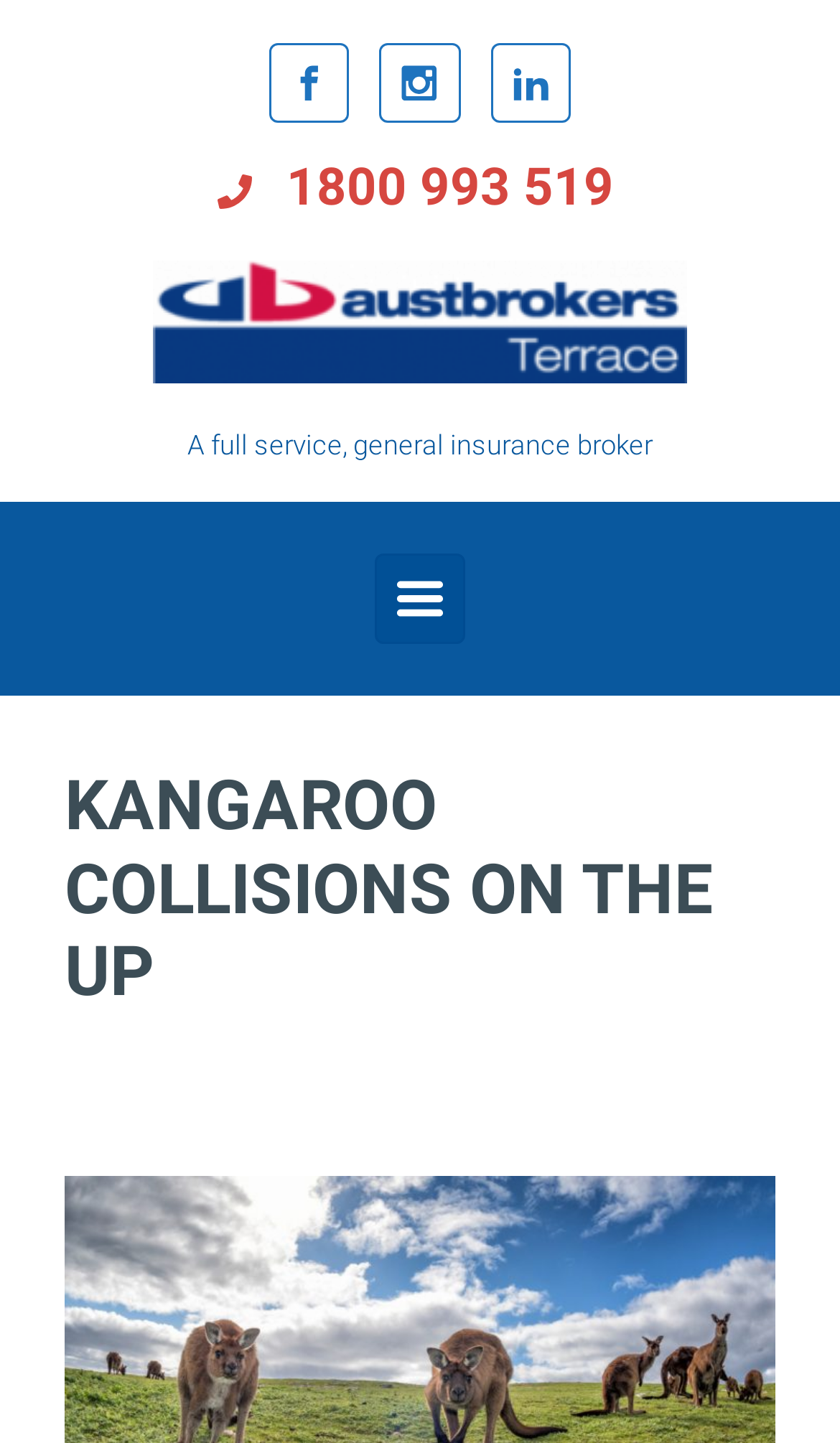Please determine the headline of the webpage and provide its content.

KANGAROO COLLISIONS ON THE UP